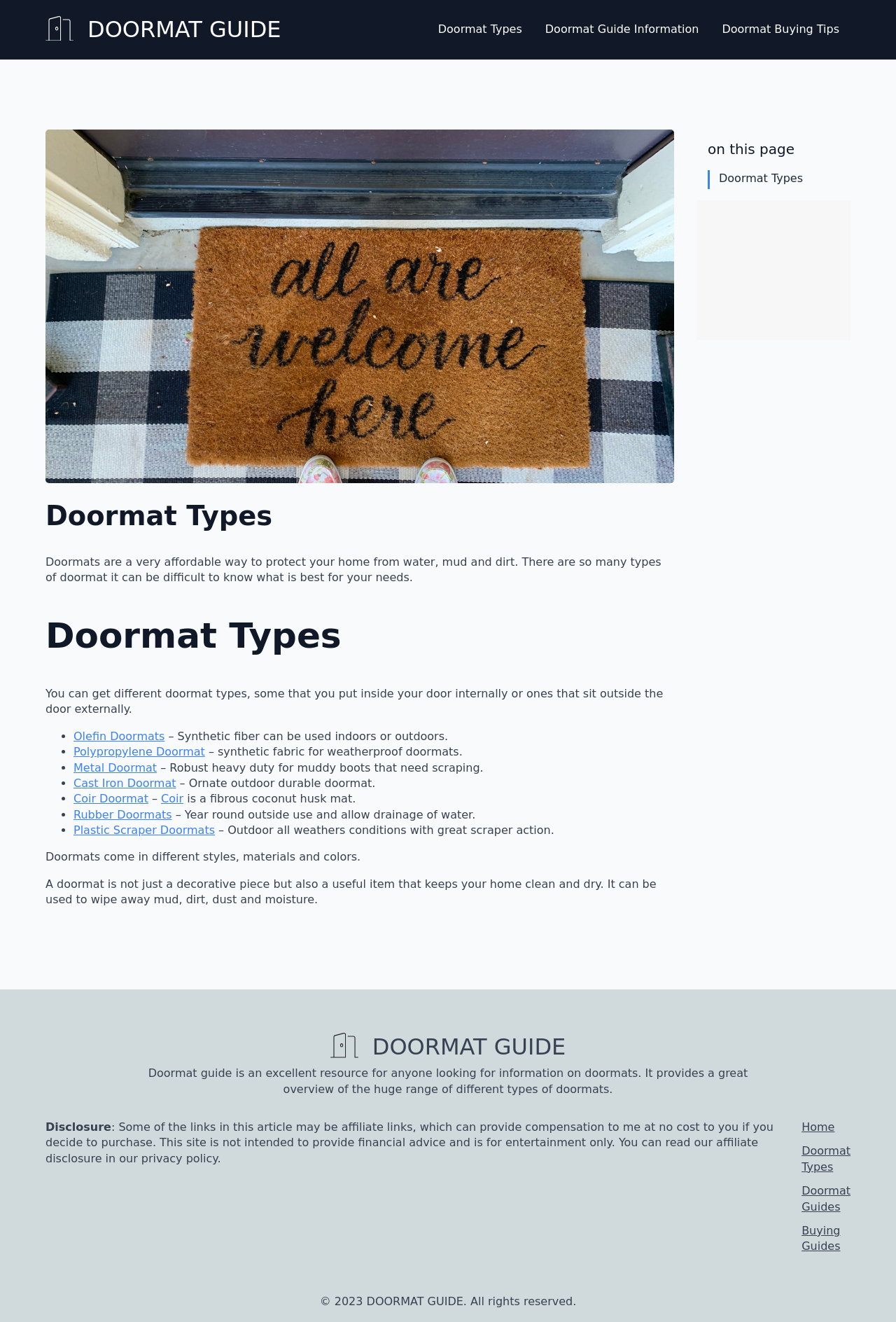Locate the bounding box coordinates of the clickable region necessary to complete the following instruction: "View Doormat Guide Information". Provide the coordinates in the format of four float numbers between 0 and 1, i.e., [left, top, right, bottom].

[0.596, 0.014, 0.793, 0.031]